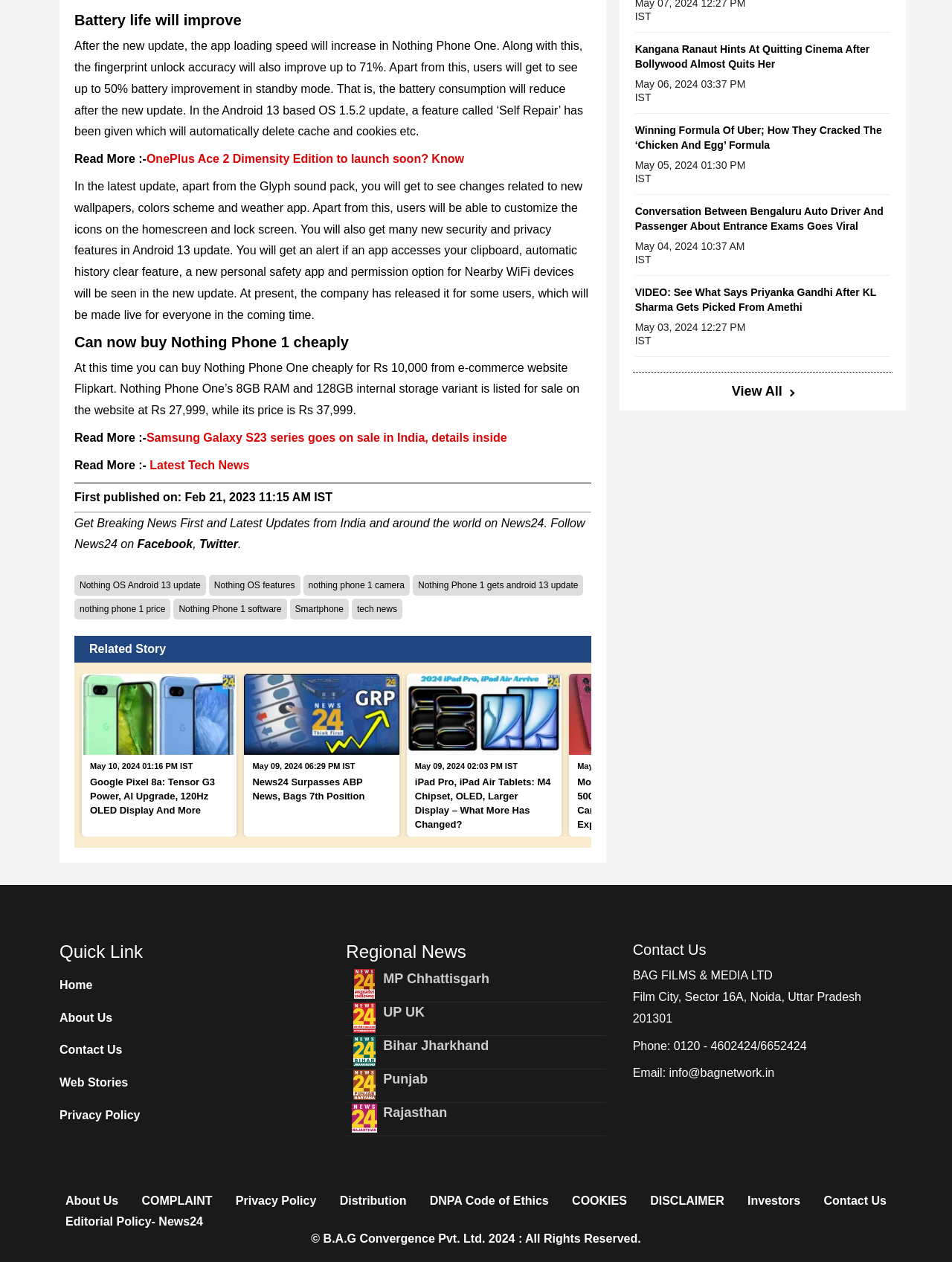Reply to the question below using a single word or brief phrase:
What is the topic of the first news article?

Battery life improvement